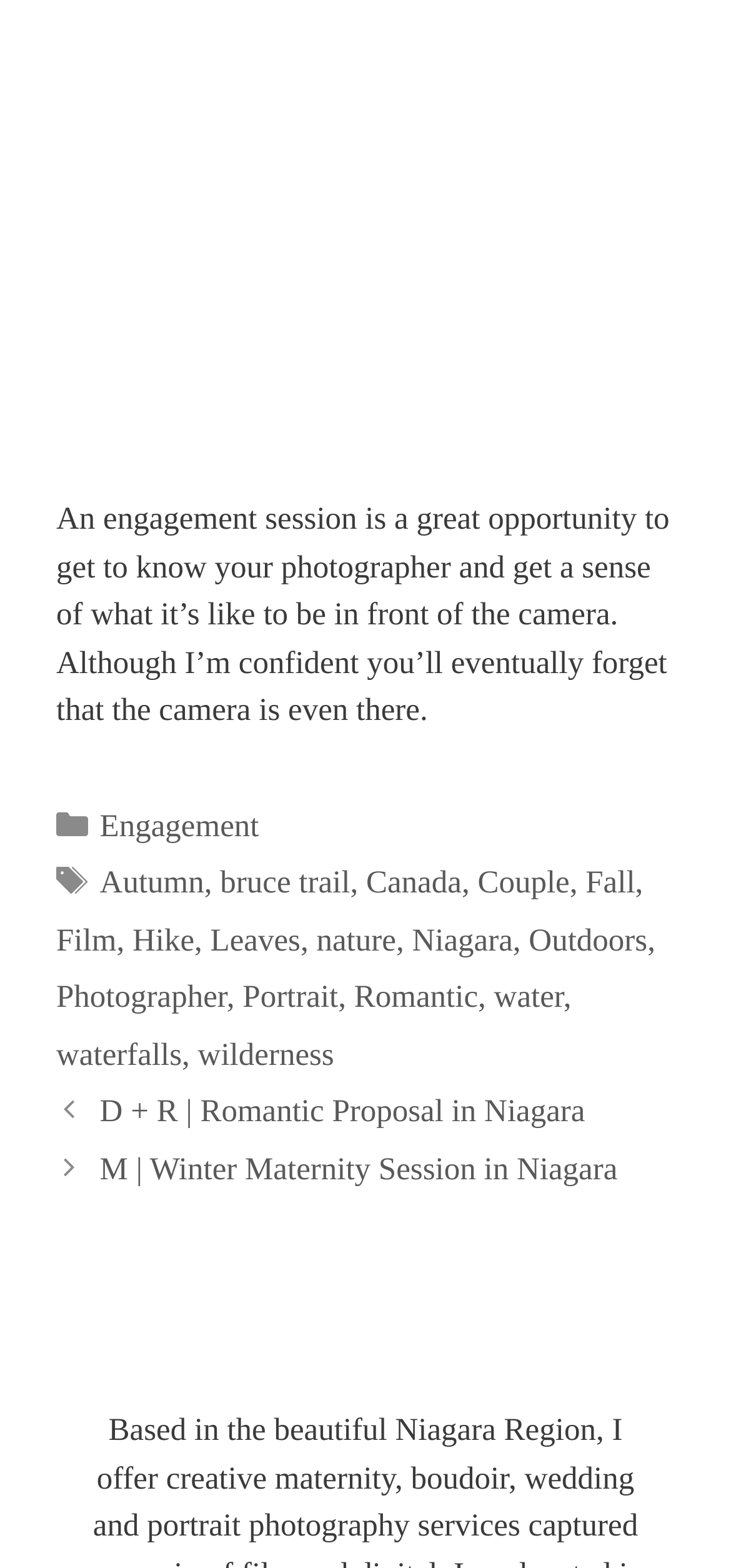Respond with a single word or phrase:
What is the location of the engagement session in the image?

Ontario